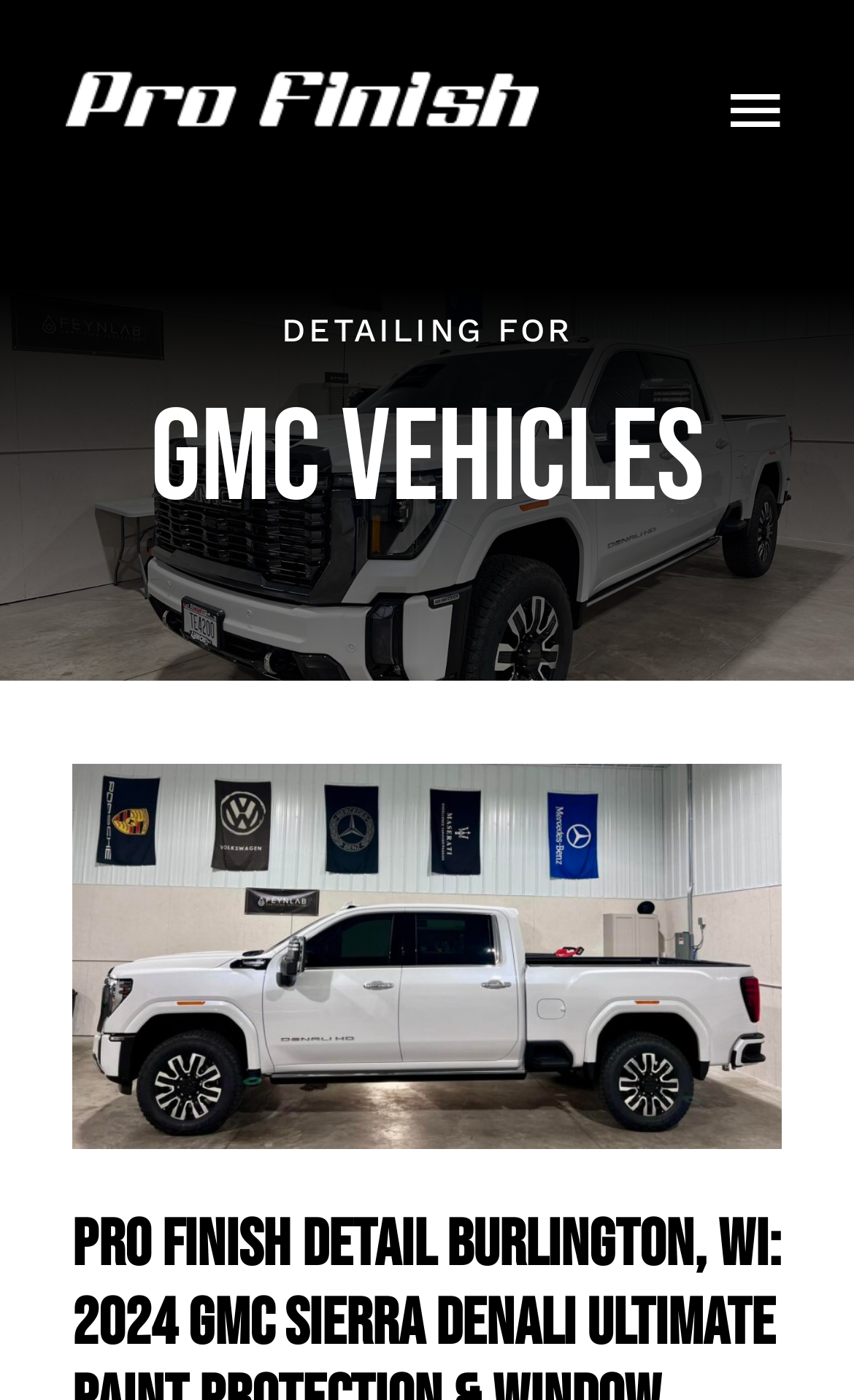Locate the bounding box coordinates of the area where you should click to accomplish the instruction: "View PACKAGES".

[0.0, 0.22, 1.0, 0.306]